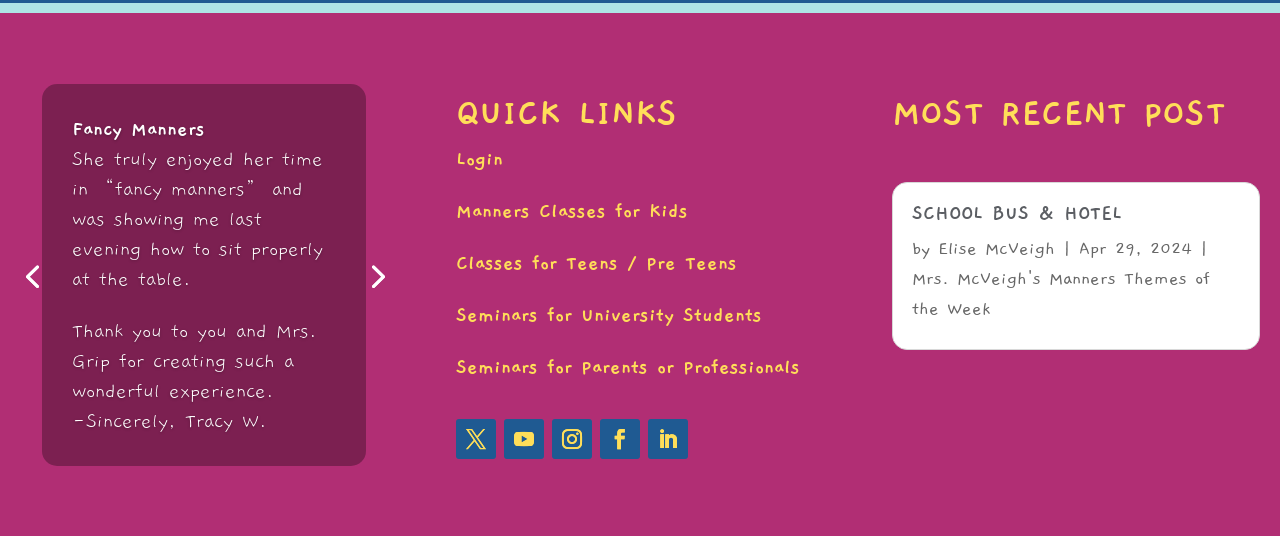How many social media links are present at the bottom of the webpage?
Look at the screenshot and provide an in-depth answer.

There are five social media links present at the bottom of the webpage, represented by the Unicode characters '', '', '', '', and ''.